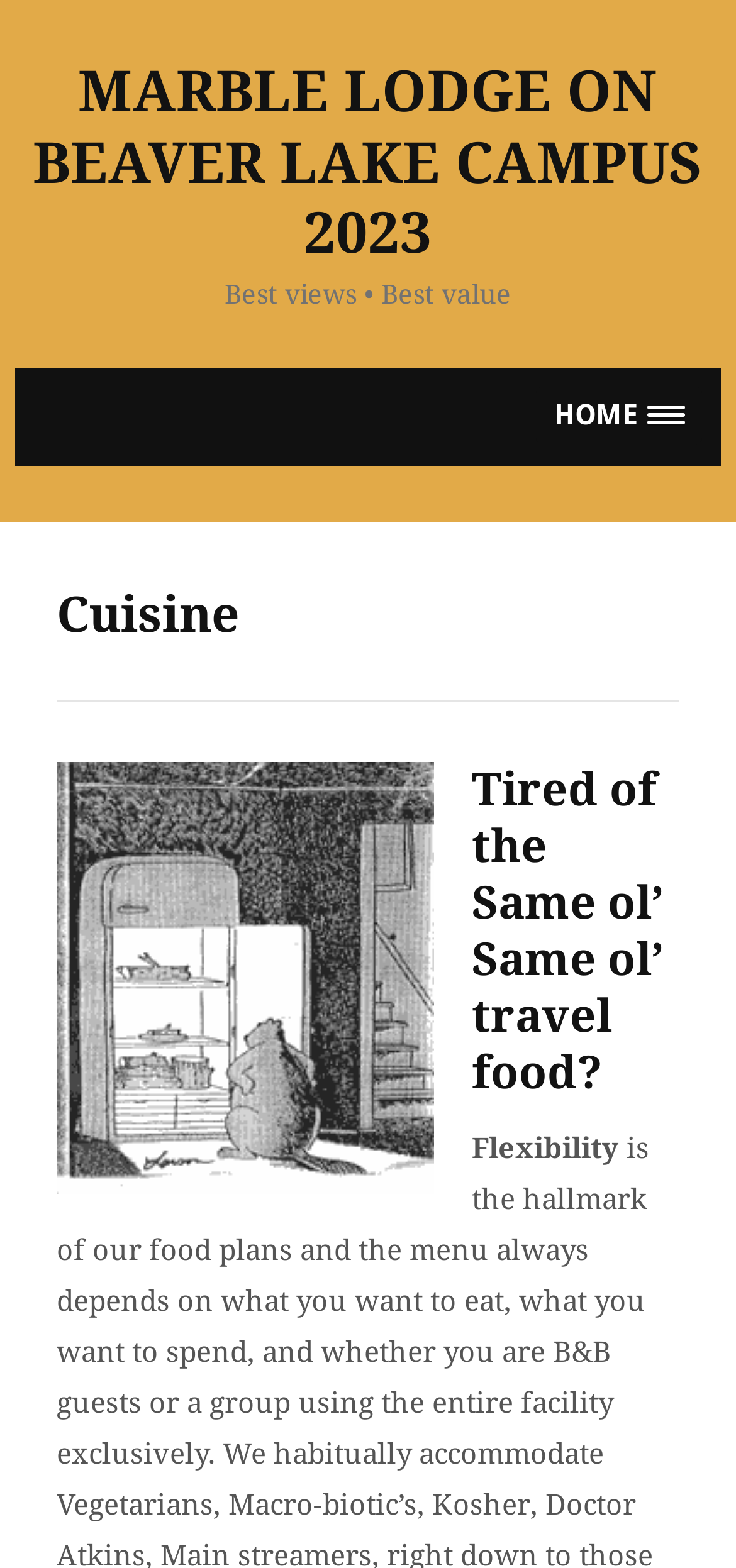Generate a thorough explanation of the webpage's elements.

The webpage is about Cuisine at Marble Lodge on Beaver Lake Campus in 2023. At the top, there is a prominent link with the title "MARBLE LODGE ON BEAVER LAKE CAMPUS 2023" that spans almost the entire width of the page. Below this link, there is a short phrase "Best views • Best value" centered on the page.

On the right side of the page, there is a "HOME" button with a dropdown menu. The menu contains a header section with a heading "Cuisine" and another heading "Tired of the Same ol’ Same ol’ travel food?" below it. The latter heading is accompanied by a hidden link and an image, which is positioned to the right of the heading. There is also a repeated text "Tired of the Same ol’ Same ol’ travel food?" placed below the image.

Further down, there is a section with a single line of text "Flexibility" positioned below the previous section. Overall, the webpage has a simple layout with a focus on the title and a brief introduction to the cuisine at Marble Lodge.